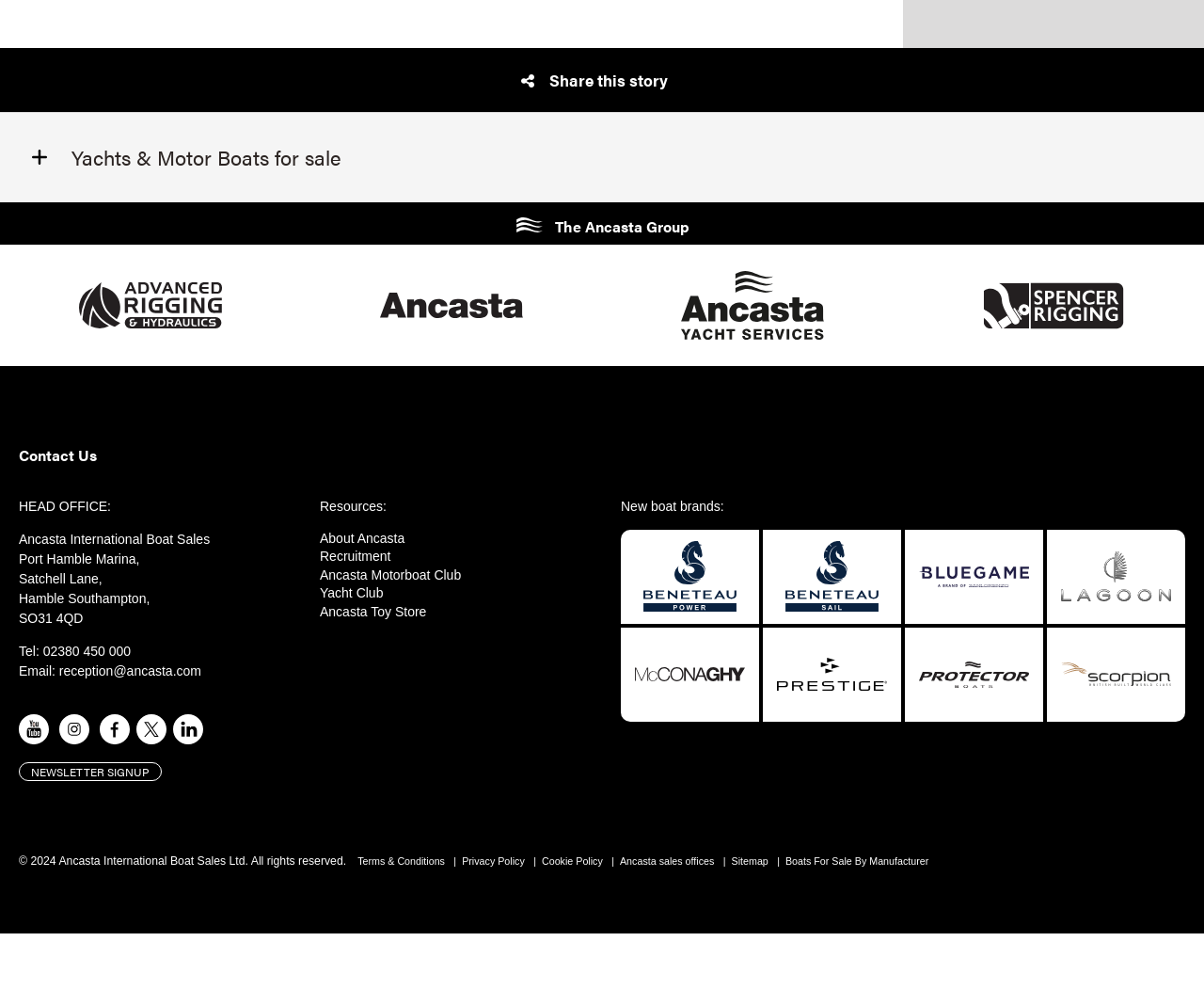Return the bounding box coordinates of the UI element that corresponds to this description: "alt="McCONAGHY"". The coordinates must be given as four float numbers in the range of 0 and 1, [left, top, right, bottom].

[0.516, 0.69, 0.63, 0.785]